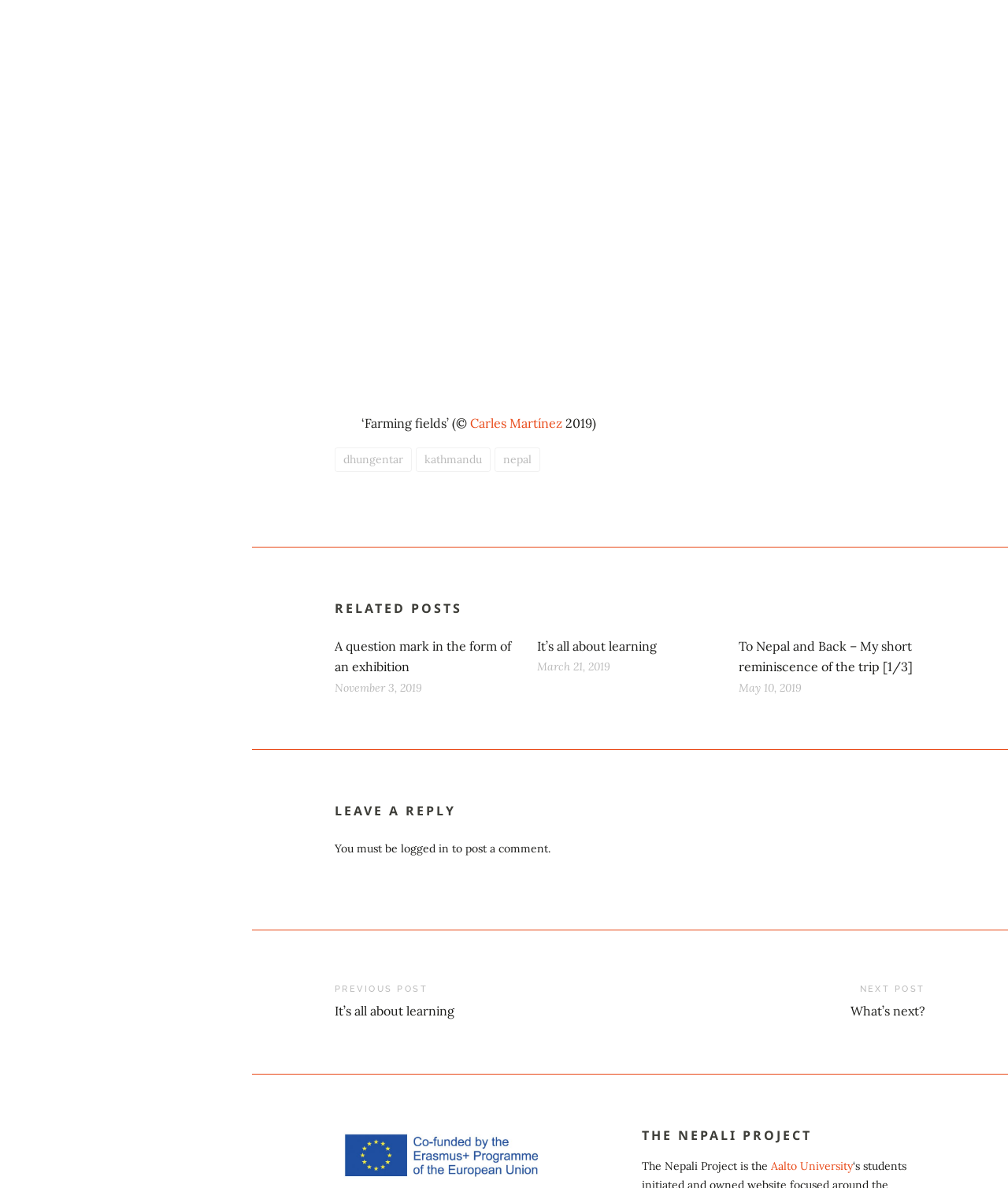Select the bounding box coordinates of the element I need to click to carry out the following instruction: "go to dhungentar".

[0.332, 0.377, 0.409, 0.397]